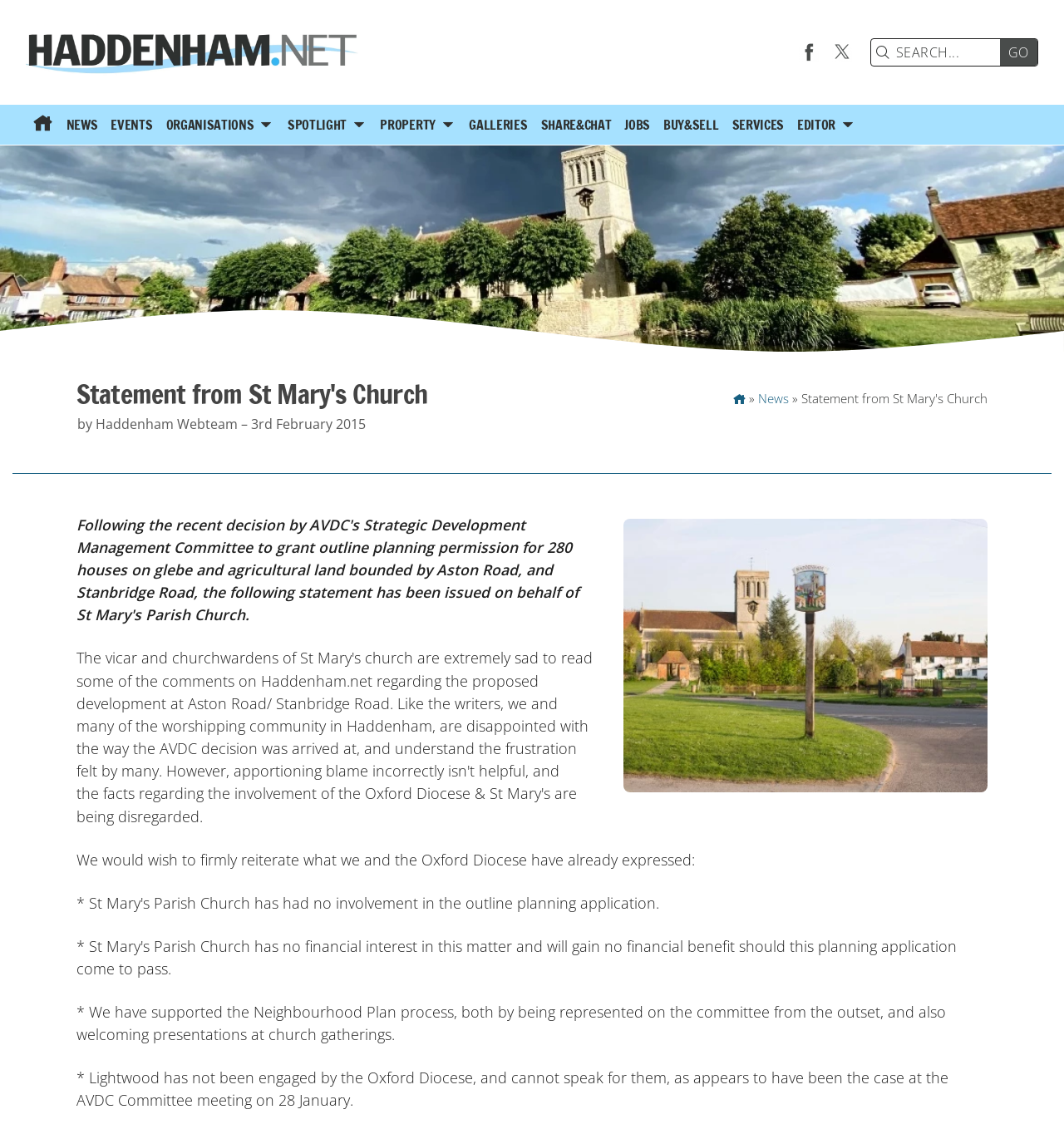Determine the bounding box coordinates of the region to click in order to accomplish the following instruction: "Visit Haddenham.net Facebook Page". Provide the coordinates as four float numbers between 0 and 1, specifically [left, top, right, bottom].

[0.751, 0.036, 0.77, 0.054]